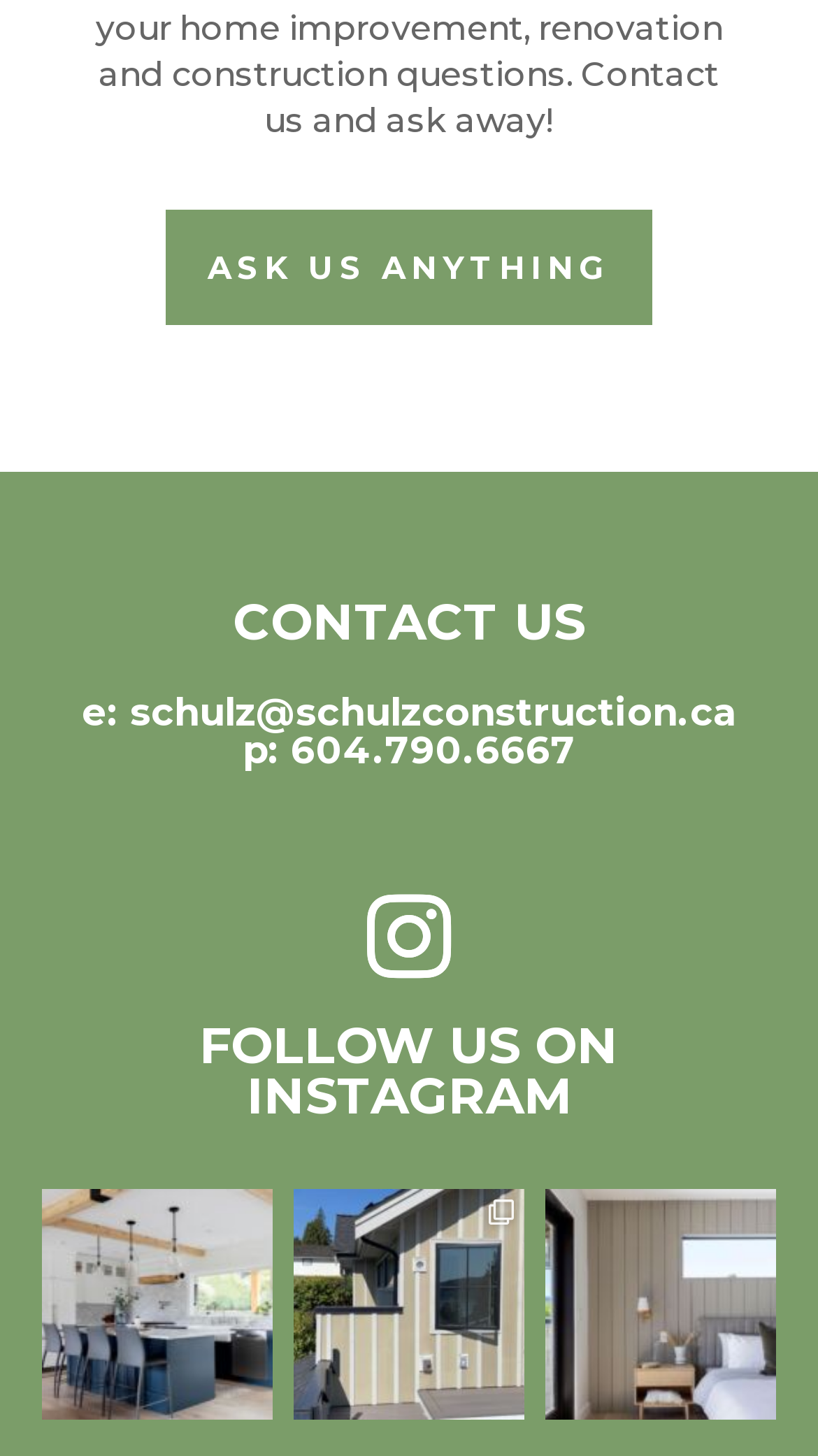Please find the bounding box coordinates of the element's region to be clicked to carry out this instruction: "Click the 'CONTACT US' heading".

[0.051, 0.411, 0.949, 0.445]